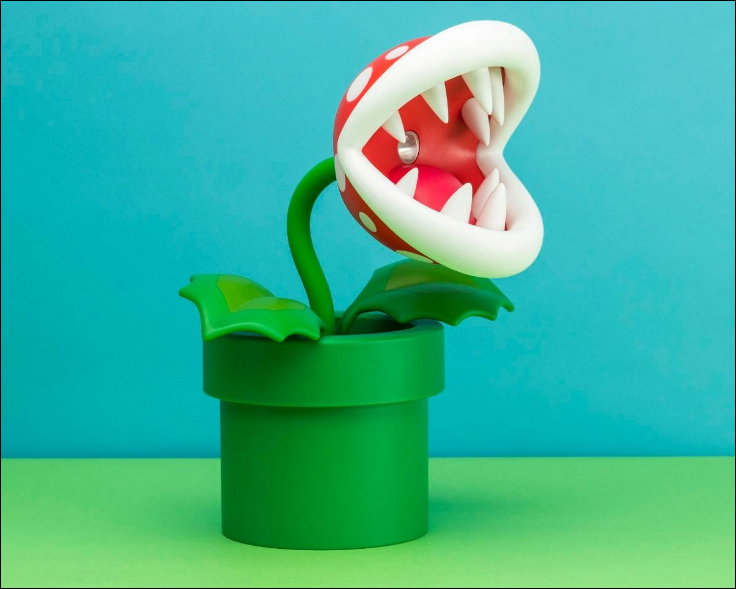Elaborate on the contents of the image in great detail.

The image showcases a playful and vibrant **Posable Super Mario Piranha Plant Lamp** inspired by the iconic character from the Super Mario video game series. Standing 20 inches tall, the lamp features a classic green base resembling a question mark block, with a bright red plant head adorned with distinct white polka dots and a wide, toothy mouth ready to snap open. This lamp not only highlights the nostalgic charm of its video game origins but also boasts a weighted base, allowing users to adjust the head's position freely without the worry of tipping over. Ideal for adding a whimsical touch to any space, this fully licensed Nintendo product draws fans both young and old. The background enhances its playful aesthetic with a striking blue hue, complemented by a green foreground that accentuates the lamp's colors and design.